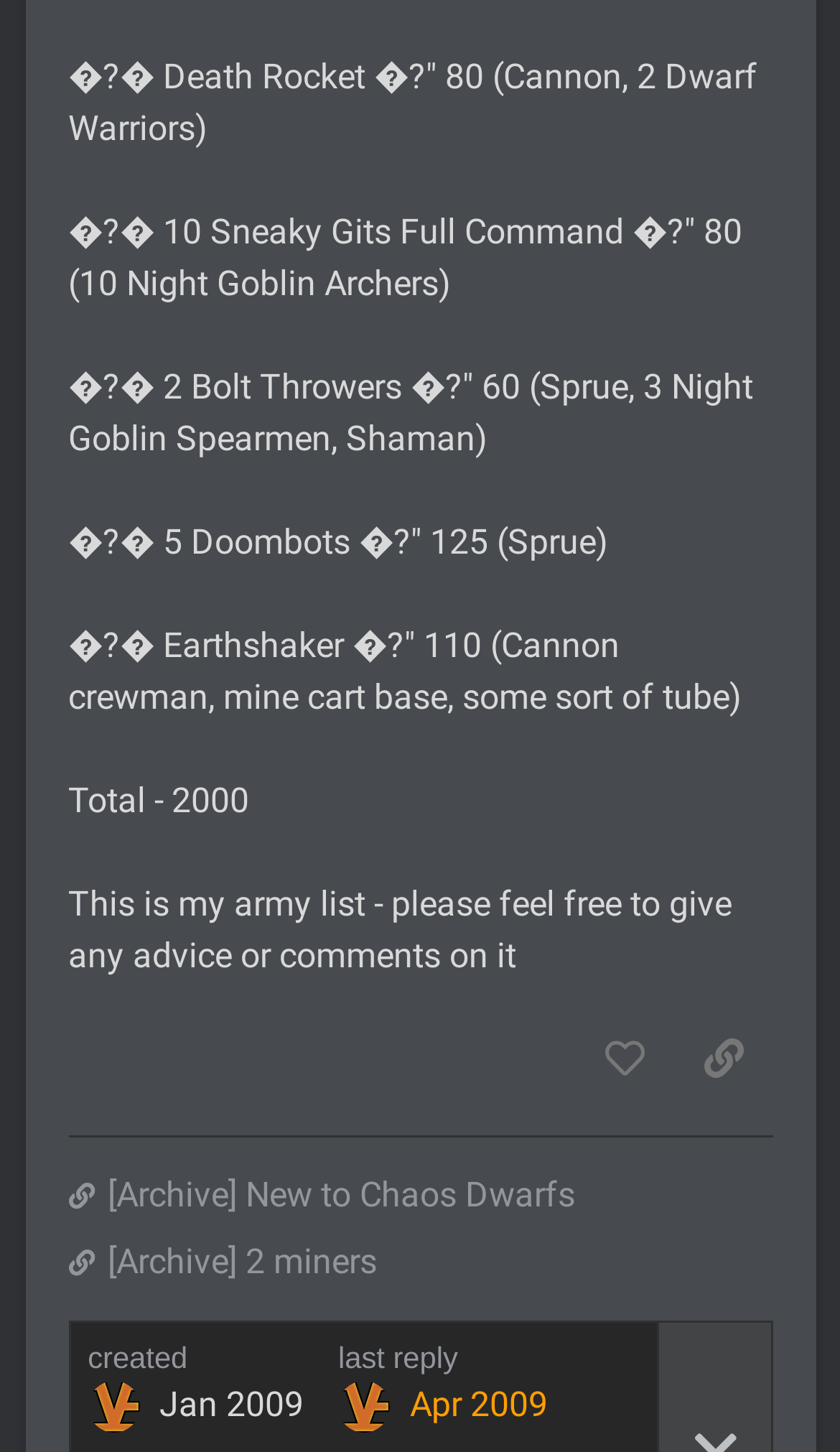Find the bounding box coordinates of the UI element according to this description: "Nov 2023".

[0.819, 0.674, 0.973, 0.698]